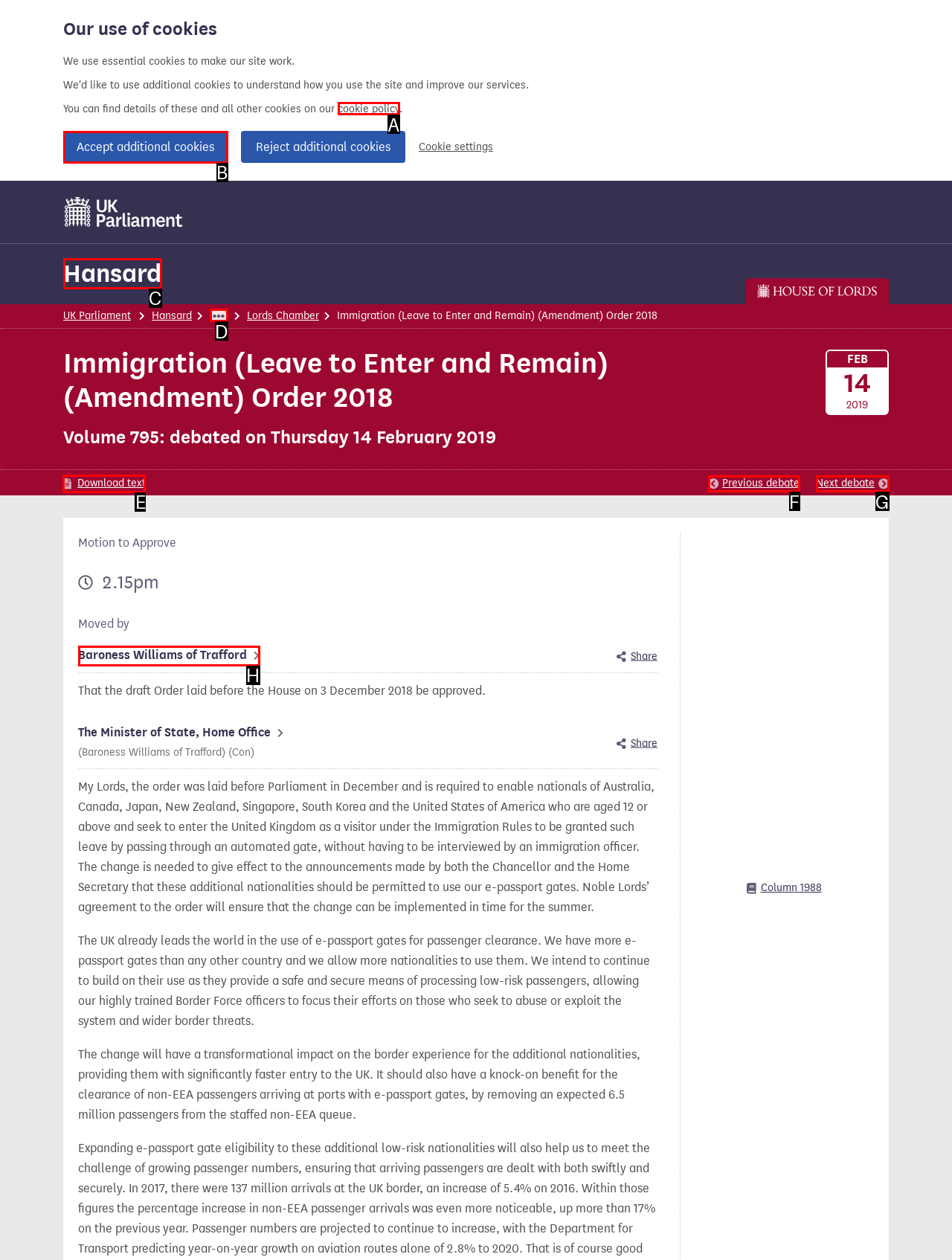Identify the correct option to click in order to complete this task: Download text
Answer with the letter of the chosen option directly.

E